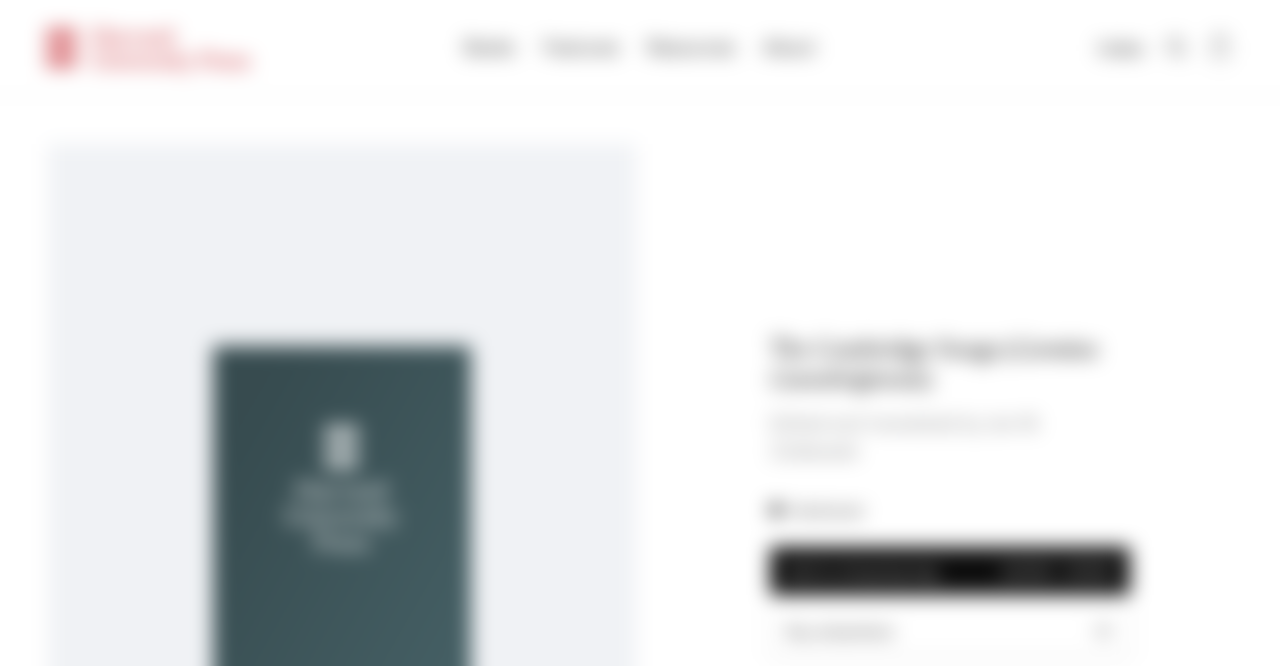Using the provided element description "About", determine the bounding box coordinates of the UI element.

None